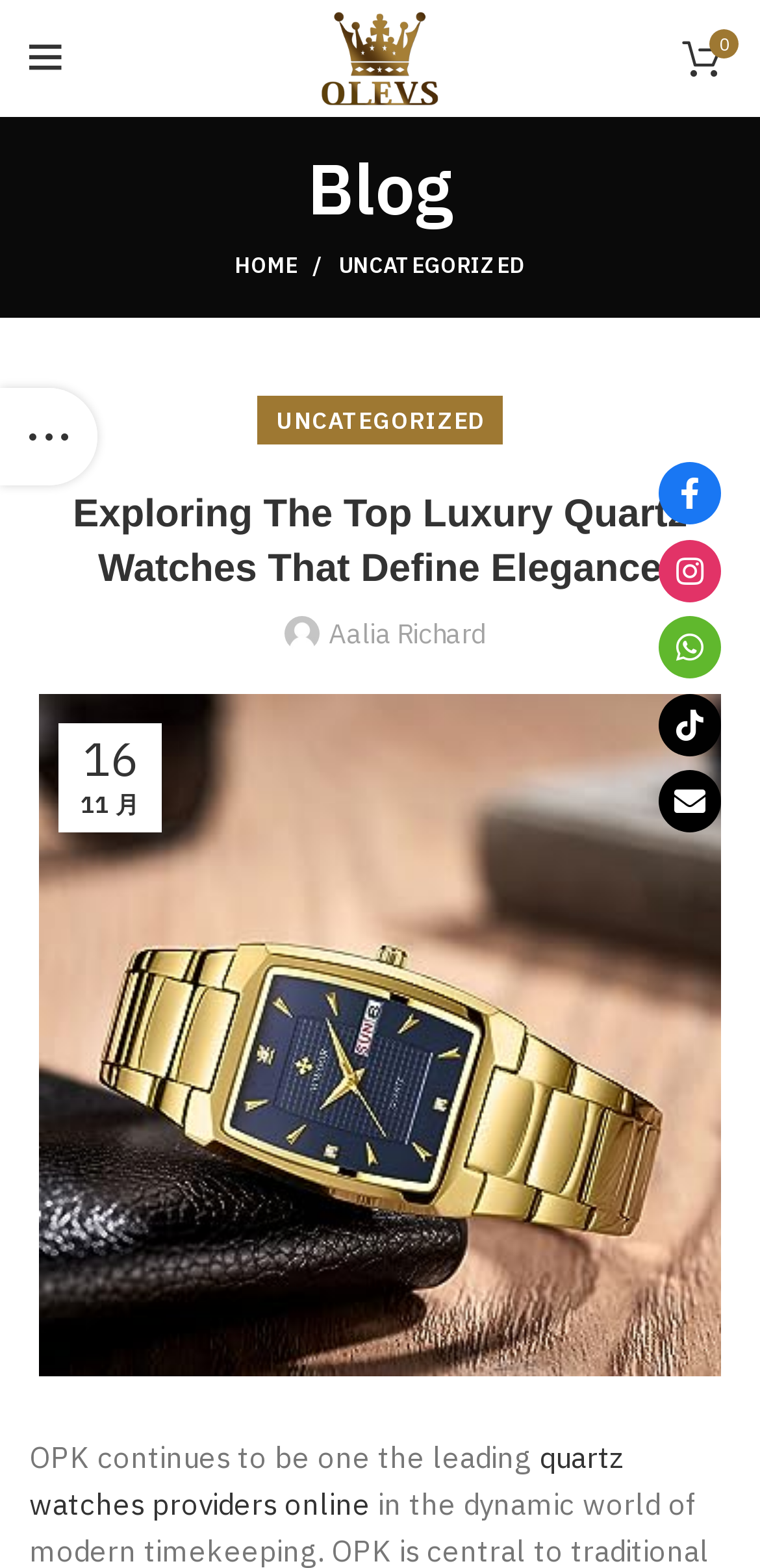Answer briefly with one word or phrase:
How many social media links are there?

5